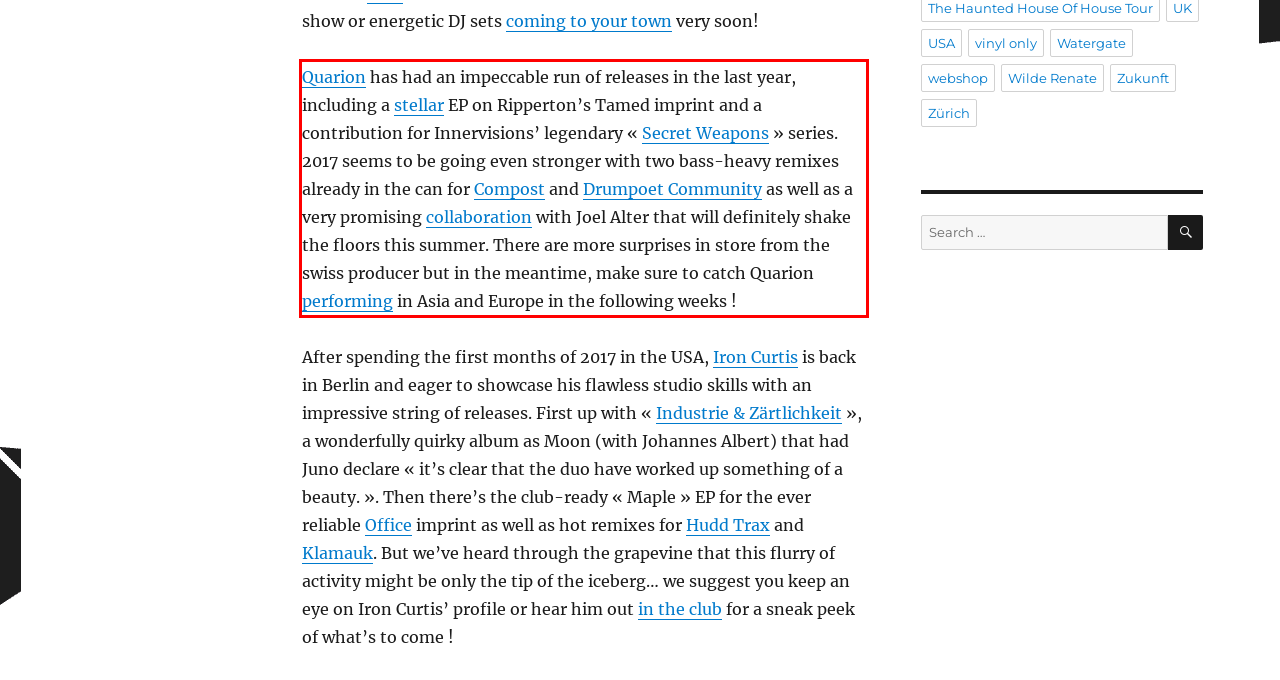You have a screenshot of a webpage where a UI element is enclosed in a red rectangle. Perform OCR to capture the text inside this red rectangle.

Quarion has had an impeccable run of releases in the last year, including a stellar EP on Ripperton’s Tamed imprint and a contribution for Innervisions’ legendary « Secret Weapons » series. 2017 seems to be going even stronger with two bass-heavy remixes already in the can for Compost and Drumpoet Community as well as a very promising collaboration with Joel Alter that will definitely shake the floors this summer. There are more surprises in store from the swiss producer but in the meantime, make sure to catch Quarion performing in Asia and Europe in the following weeks !